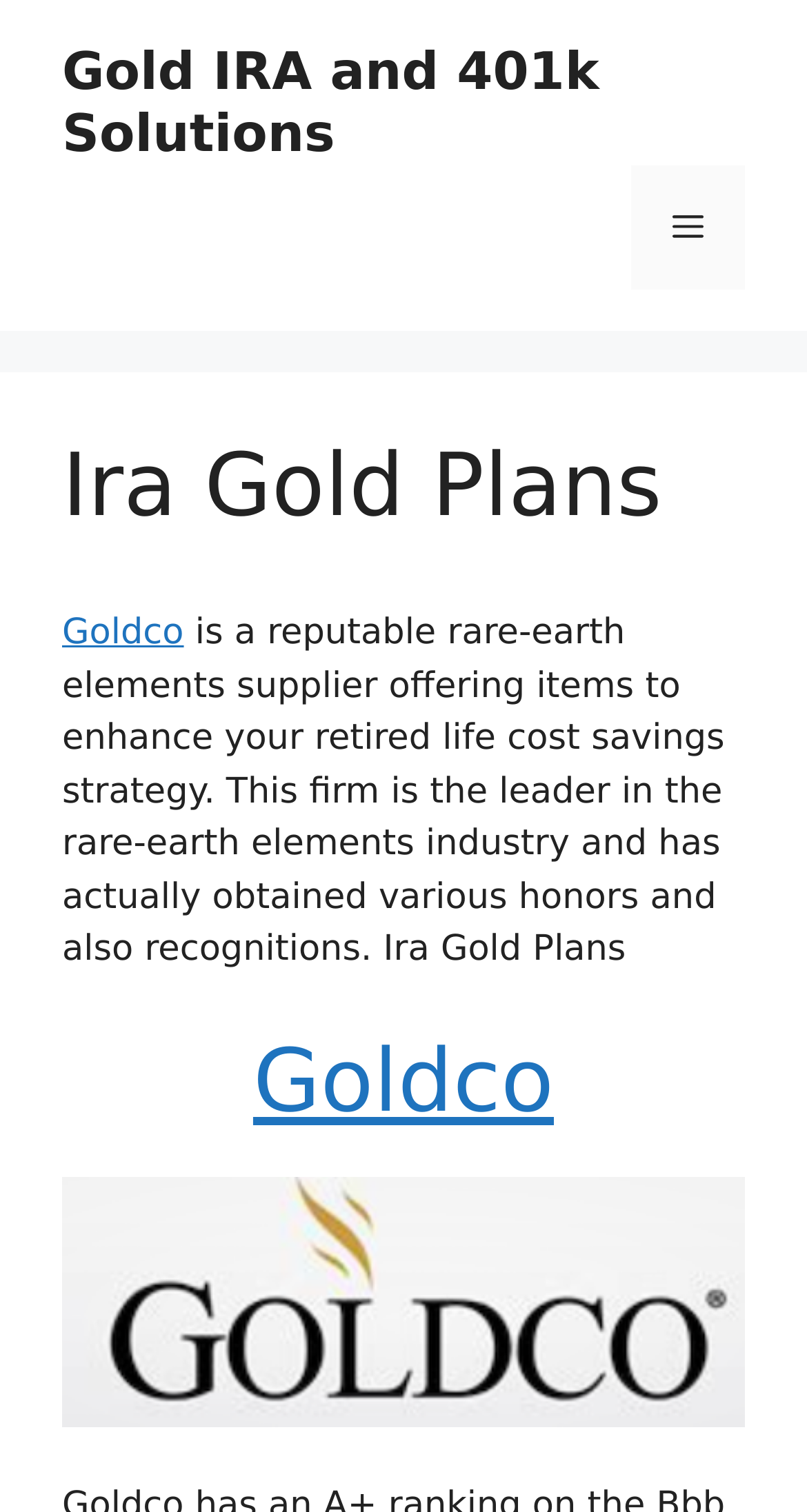Provide a short, one-word or phrase answer to the question below:
What type of elements does the company supply?

Rare-earth elements